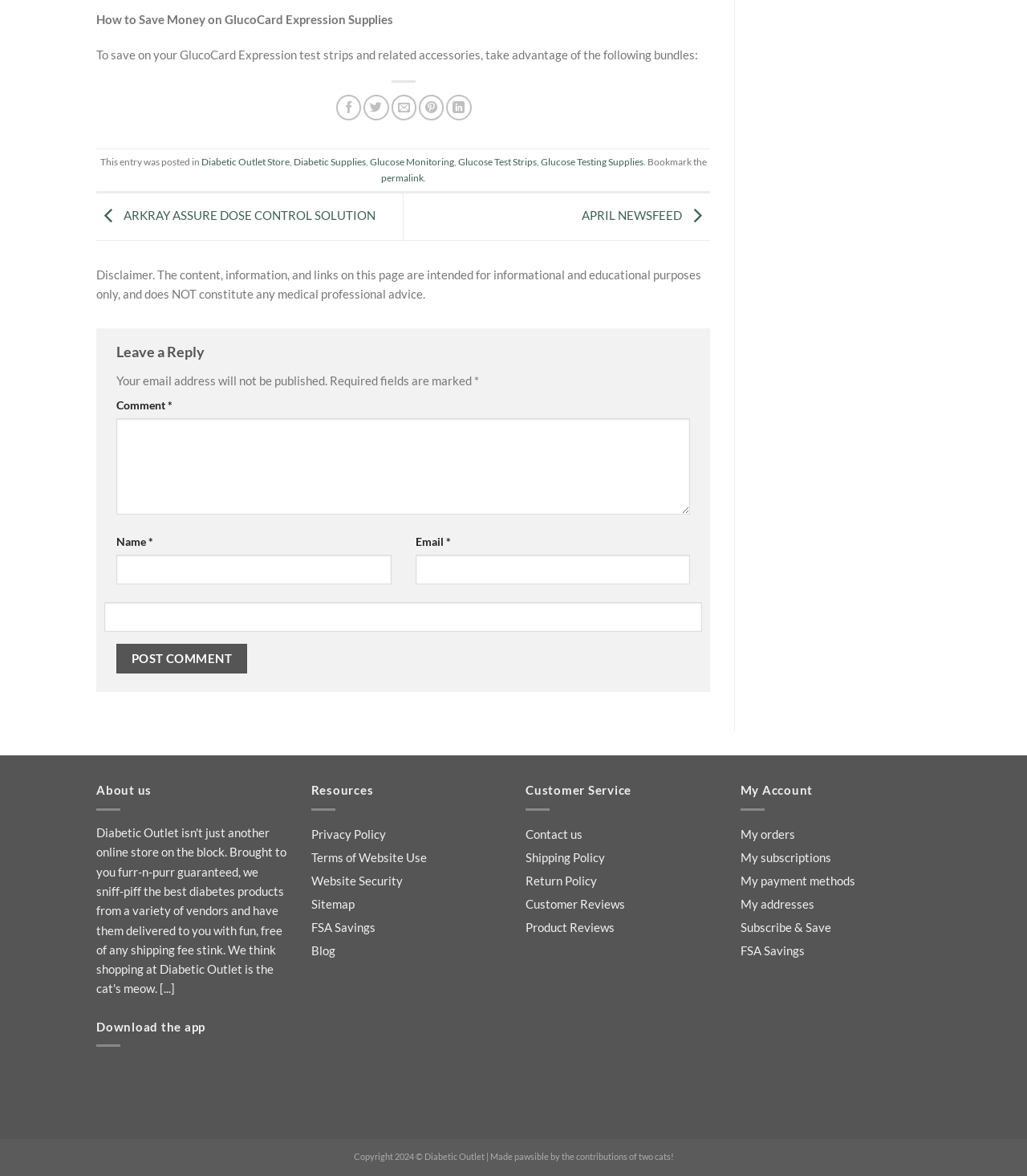Please find the bounding box for the UI component described as follows: "Make a Donation".

None